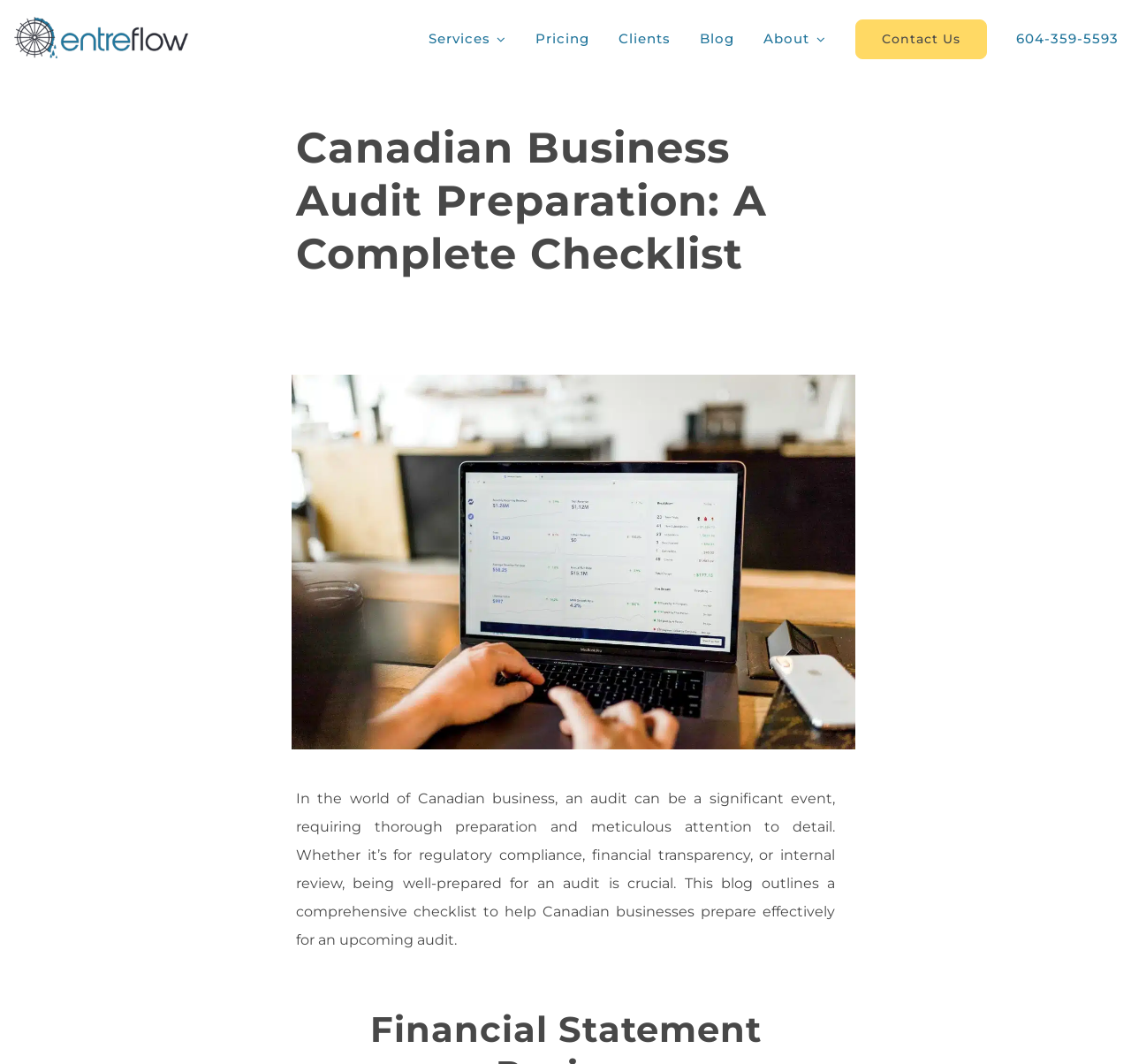Please find the bounding box coordinates of the section that needs to be clicked to achieve this instruction: "Call the phone number 604-359-5593".

[0.898, 0.0, 0.989, 0.073]